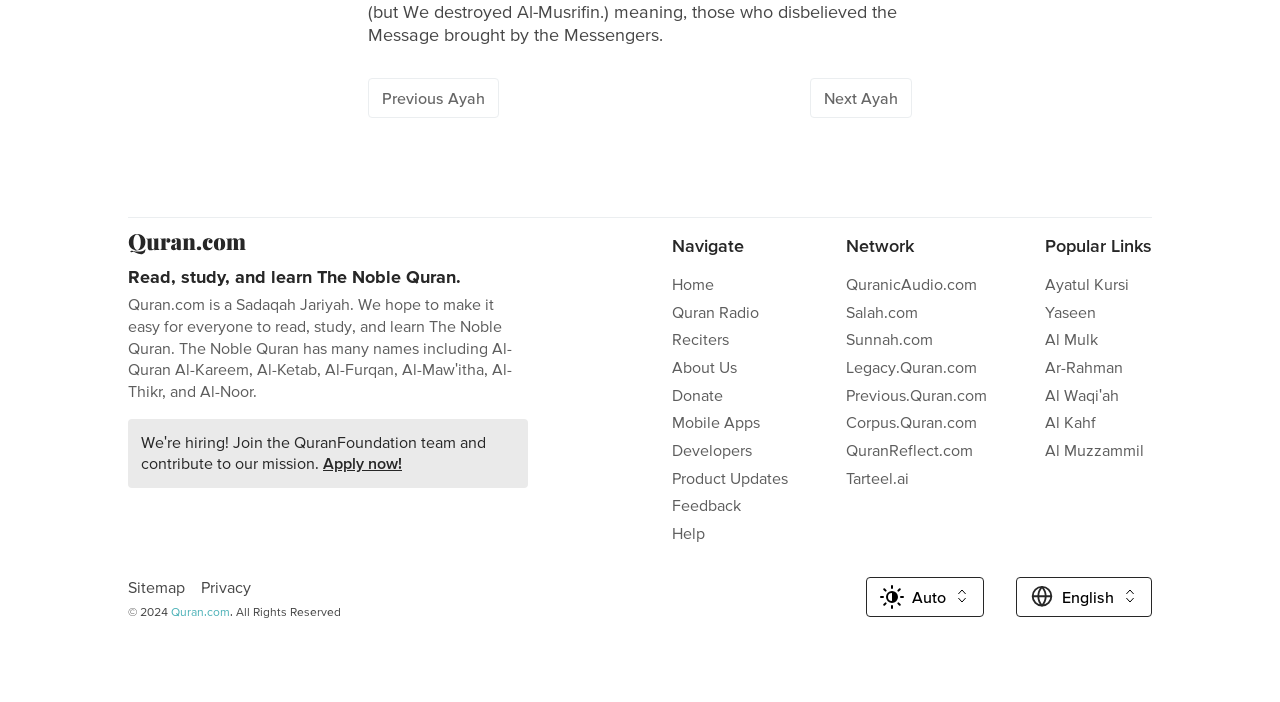What is the purpose of the 'Previous Ayah' button?
Answer the question with a thorough and detailed explanation.

The 'Previous Ayah' button is located at the top left of the webpage, and its bounding box coordinates indicate it is positioned above other elements. Its presence suggests that the webpage is related to Quranic content, and the button's purpose is to navigate to the previous ayah.